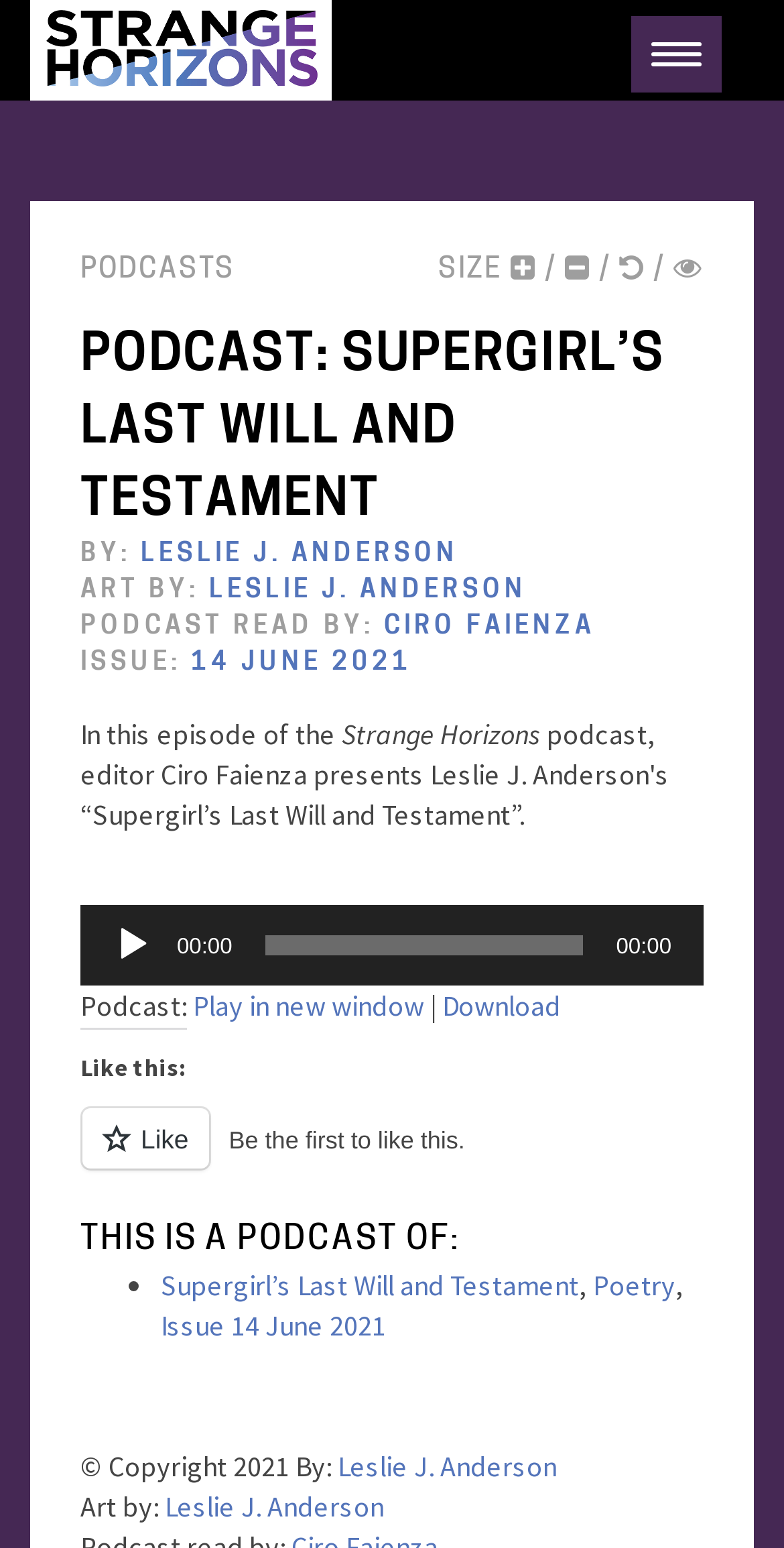Please find the bounding box coordinates of the element that you should click to achieve the following instruction: "Like or Reblog the podcast". The coordinates should be presented as four float numbers between 0 and 1: [left, top, right, bottom].

[0.103, 0.715, 0.897, 0.786]